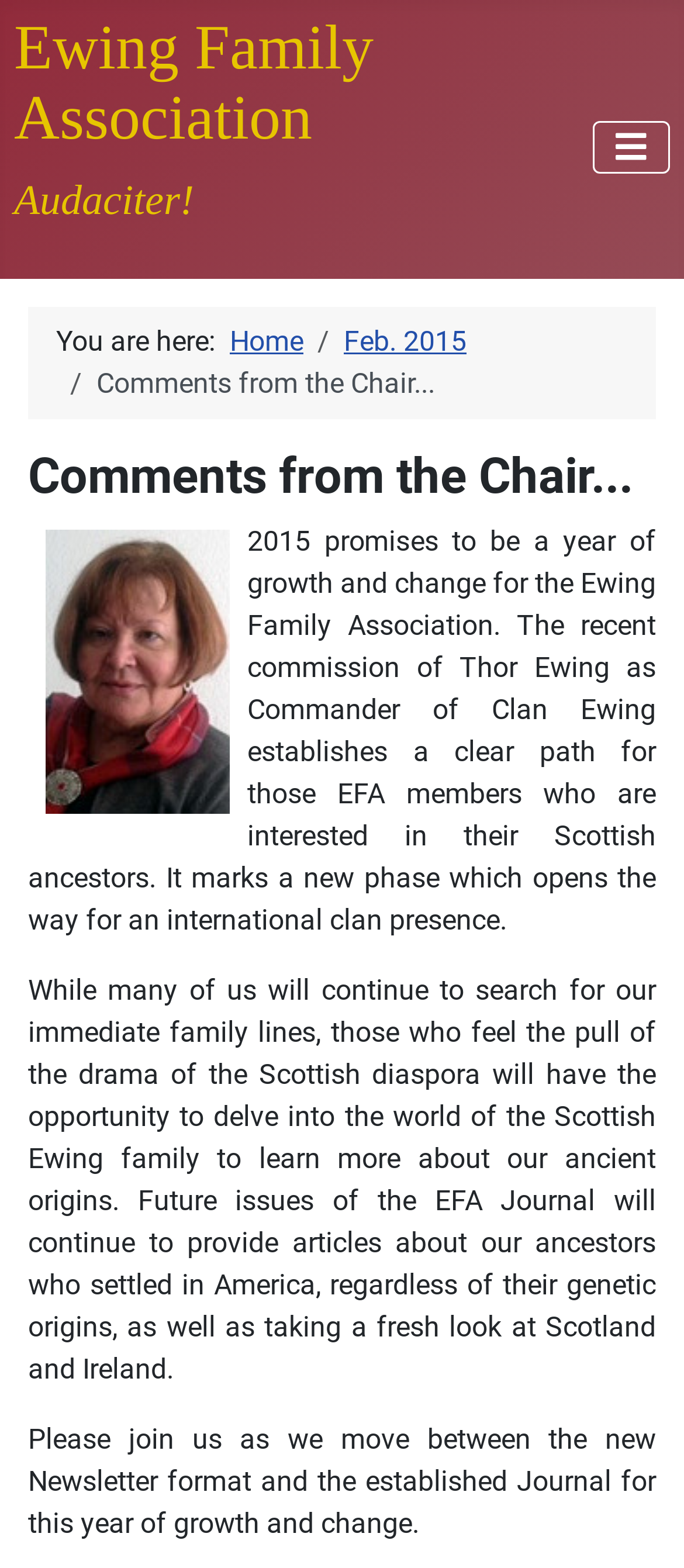Please answer the following question using a single word or phrase: 
What is the role of Thor Ewing mentioned in the text?

Commander of Clan Ewing